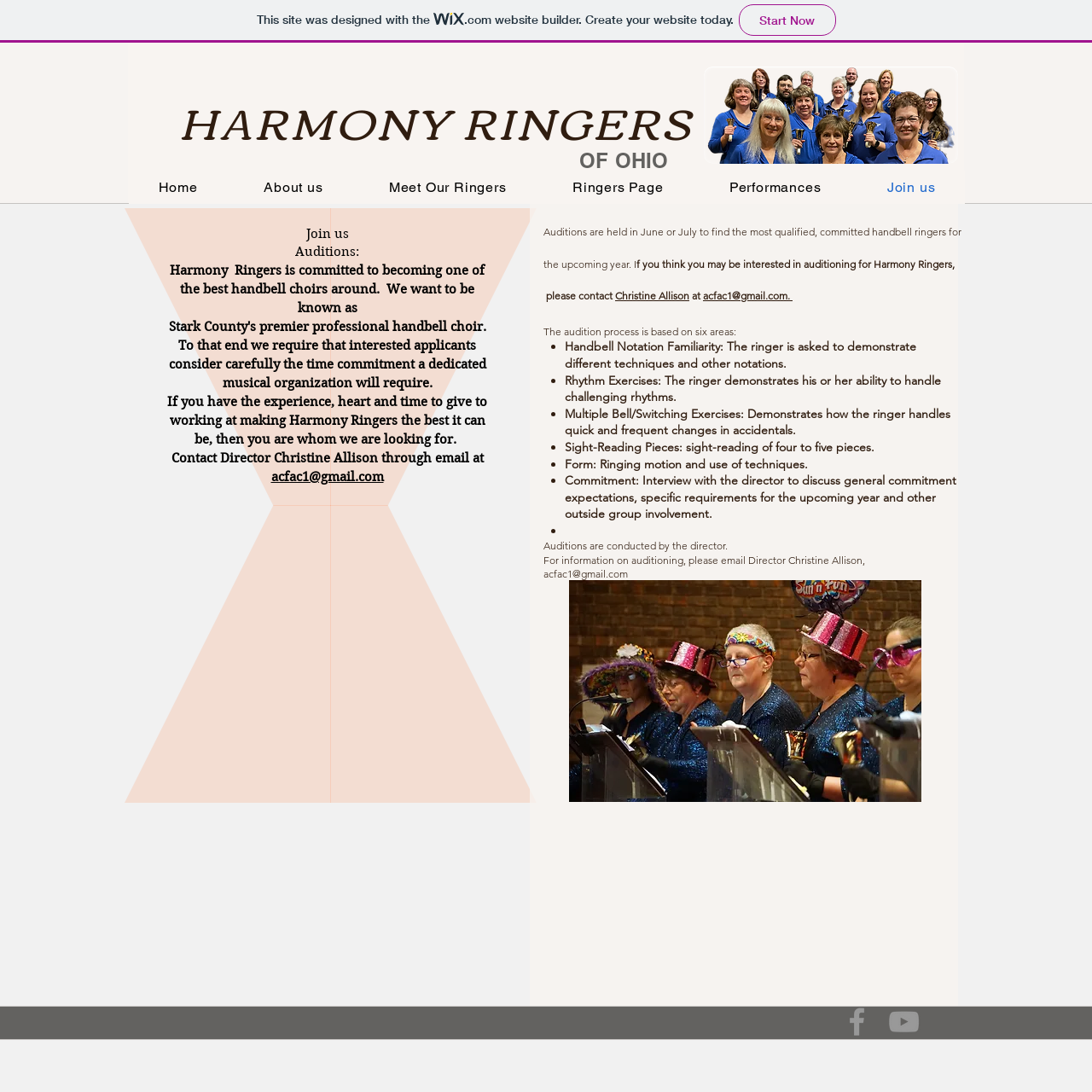What is the email address of Director Christine Allison?
Please provide a detailed and comprehensive answer to the question.

The email address of Director Christine Allison can be found in the link 'acfac1@gmail.com' which is mentioned multiple times in the webpage, specifically in the context of contacting her for audition information.